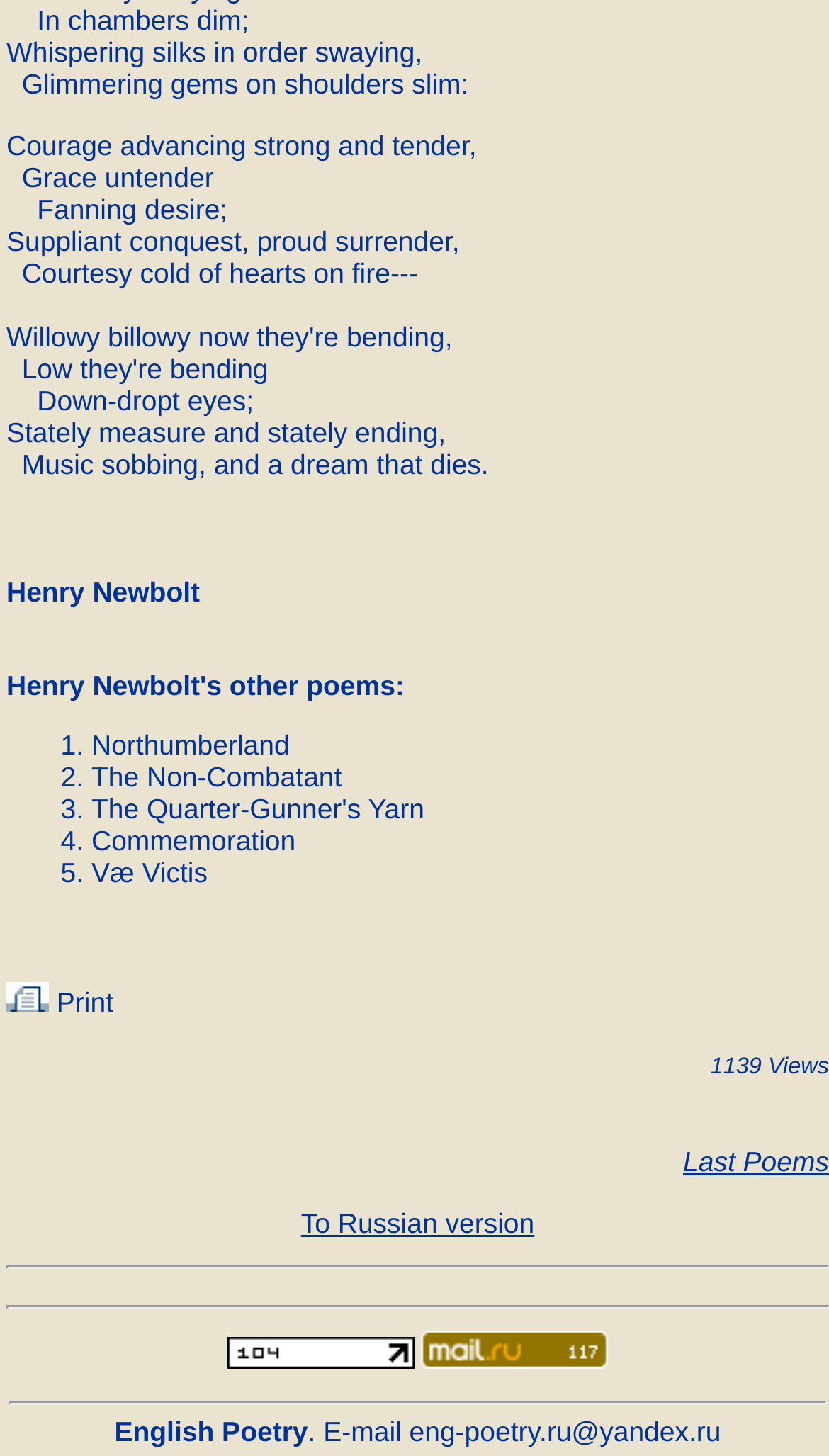Analyze the image and give a detailed response to the question:
What is the language of the poem?

The language of the poem is English, which is indicated by the link 'English Poetry' at the bottom of the webpage with a bounding box coordinate of [0.138, 0.973, 0.371, 0.995].